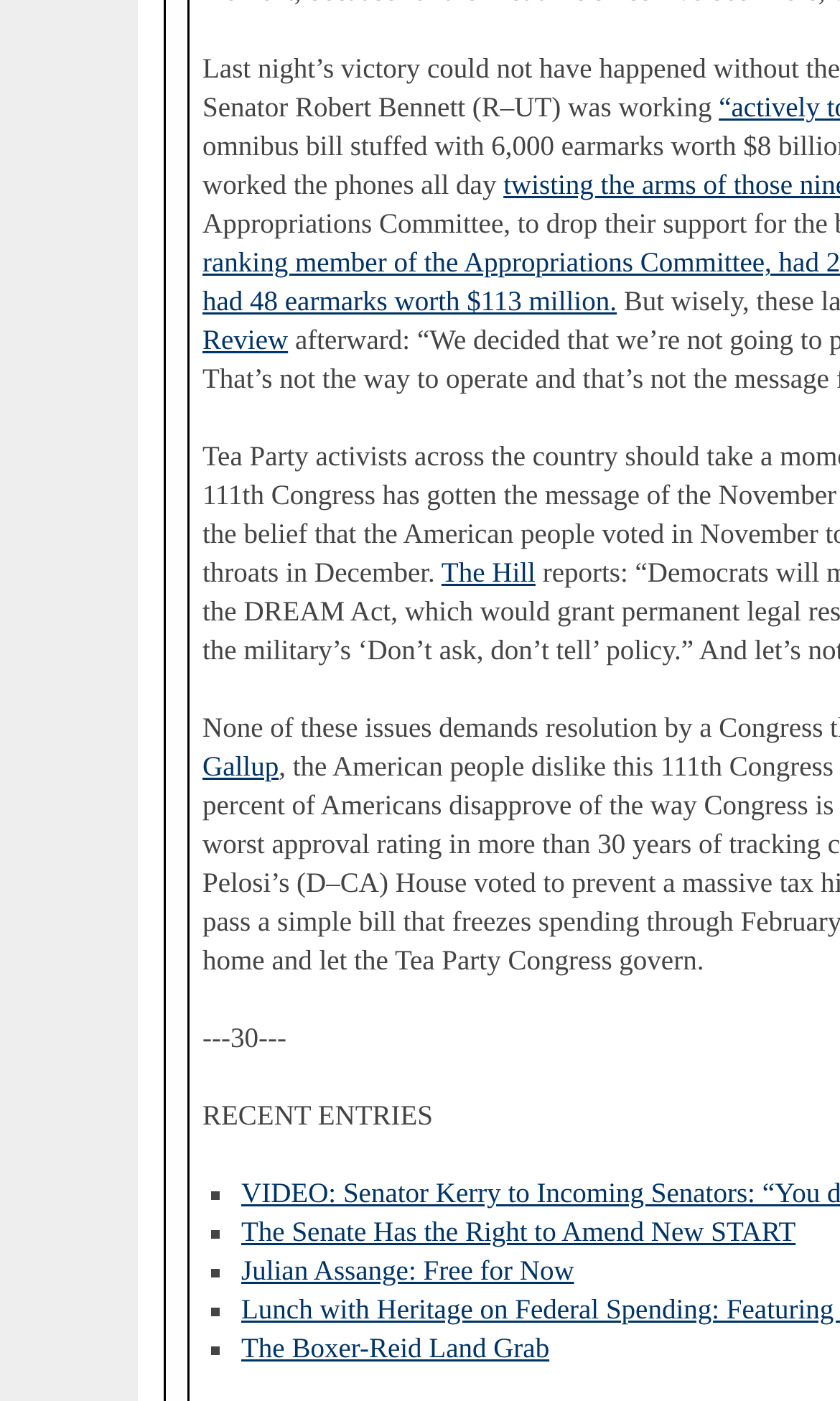Use a single word or phrase to answer the question: 
What is the name of the first link?

The Hill